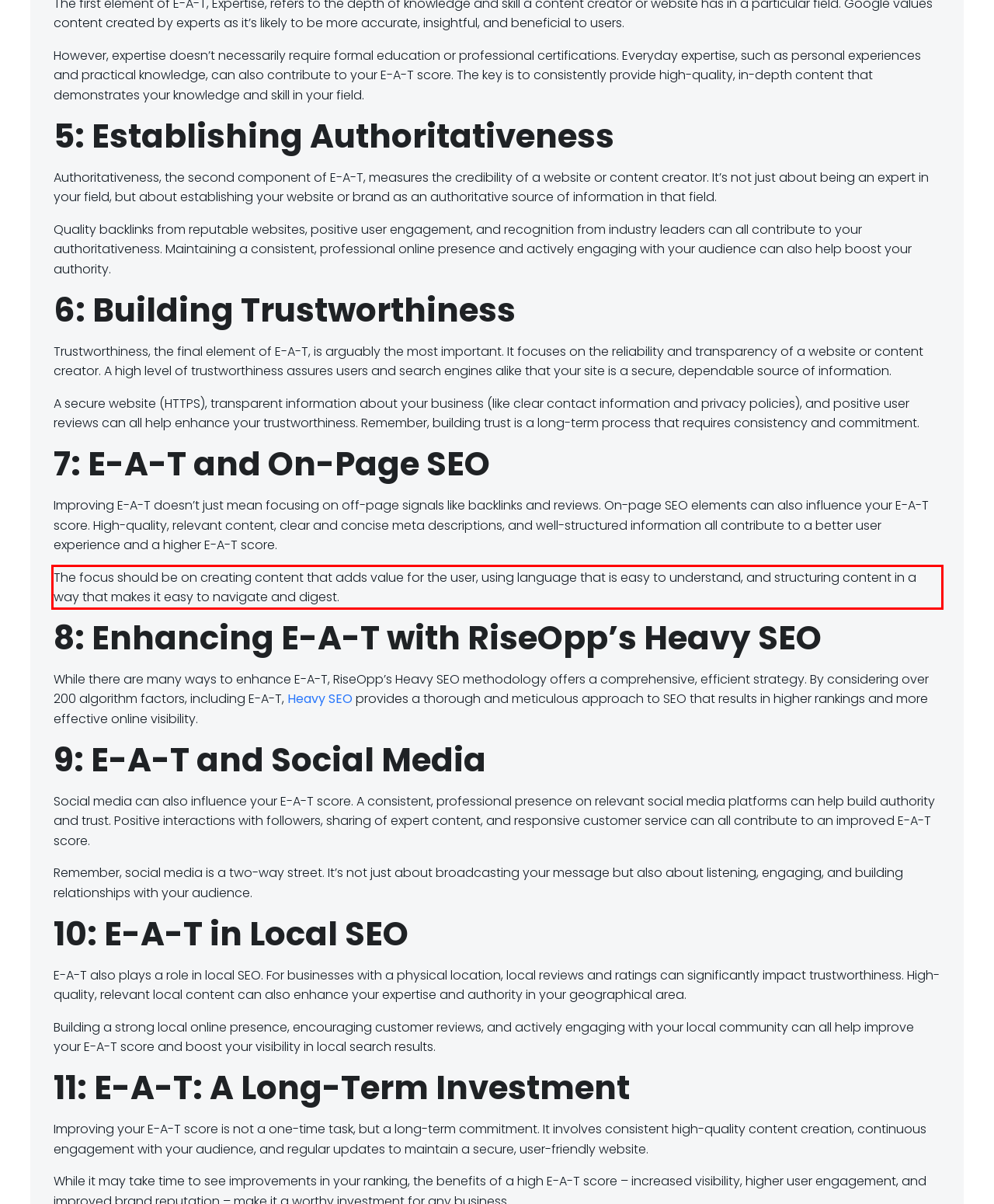Please perform OCR on the UI element surrounded by the red bounding box in the given webpage screenshot and extract its text content.

The focus should be on creating content that adds value for the user, using language that is easy to understand, and structuring content in a way that makes it easy to navigate and digest.